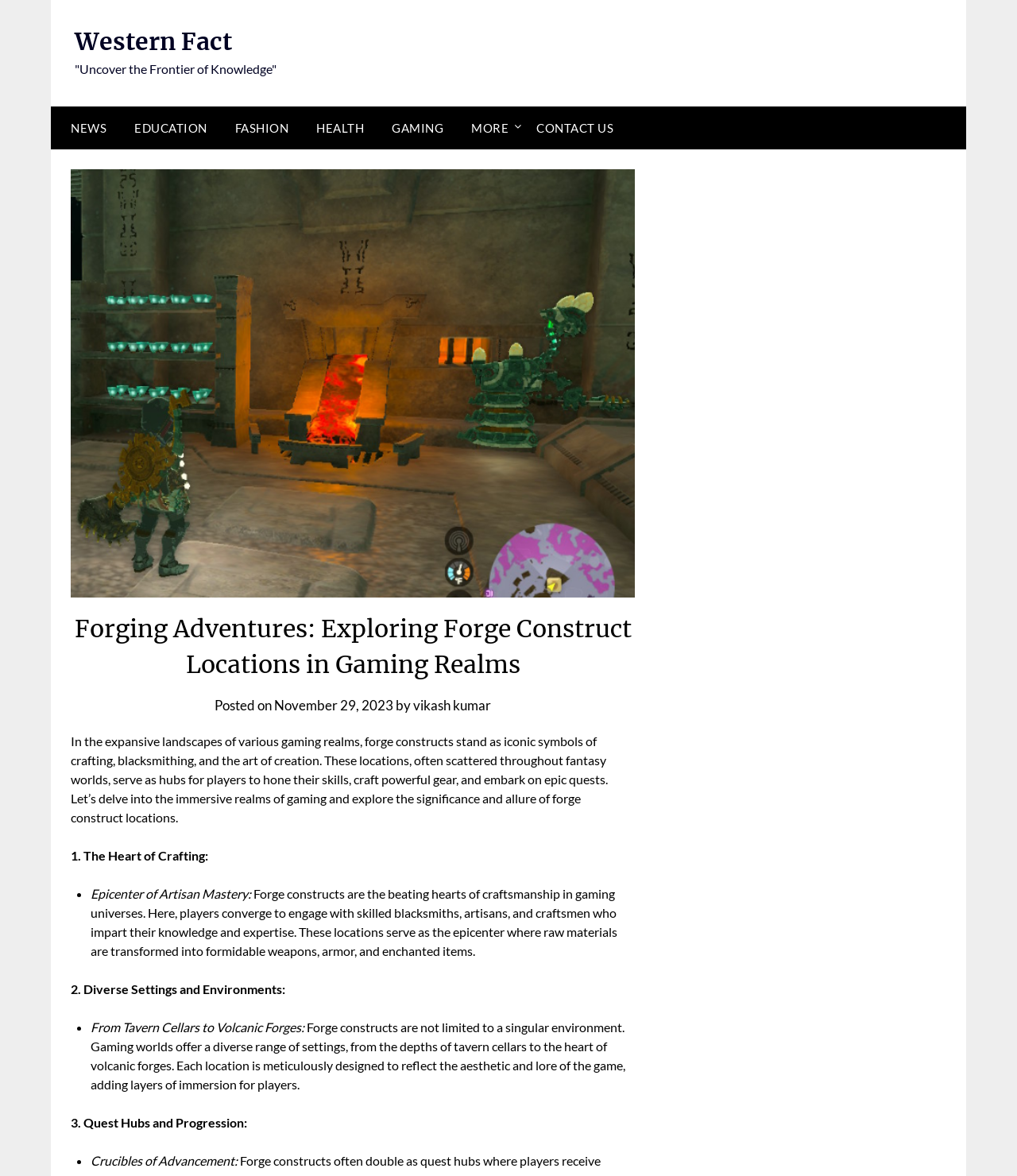Please answer the following question using a single word or phrase: 
What is the main topic of this article?

Forge construct locations